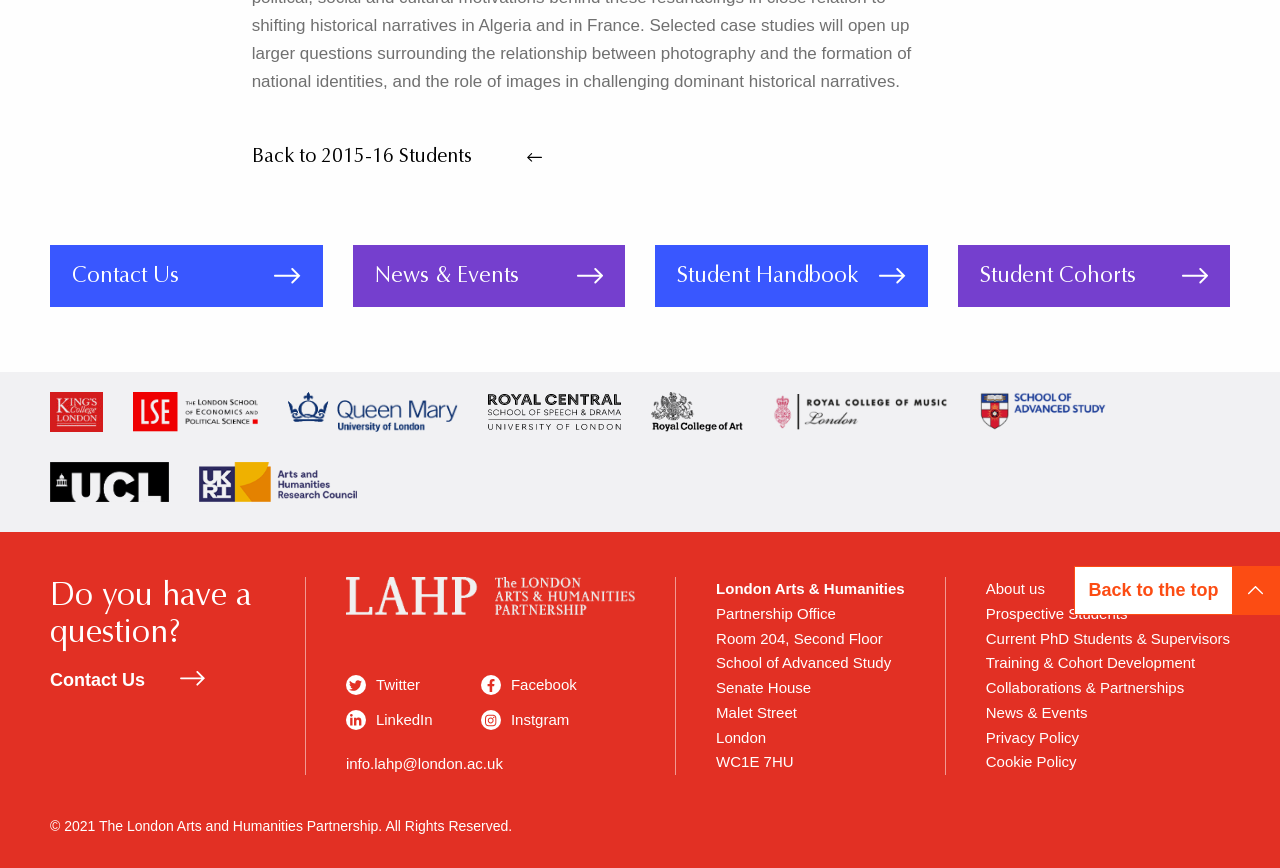Based on the description "info.lahp@london.ac.uk", find the bounding box of the specified UI element.

[0.27, 0.869, 0.393, 0.889]